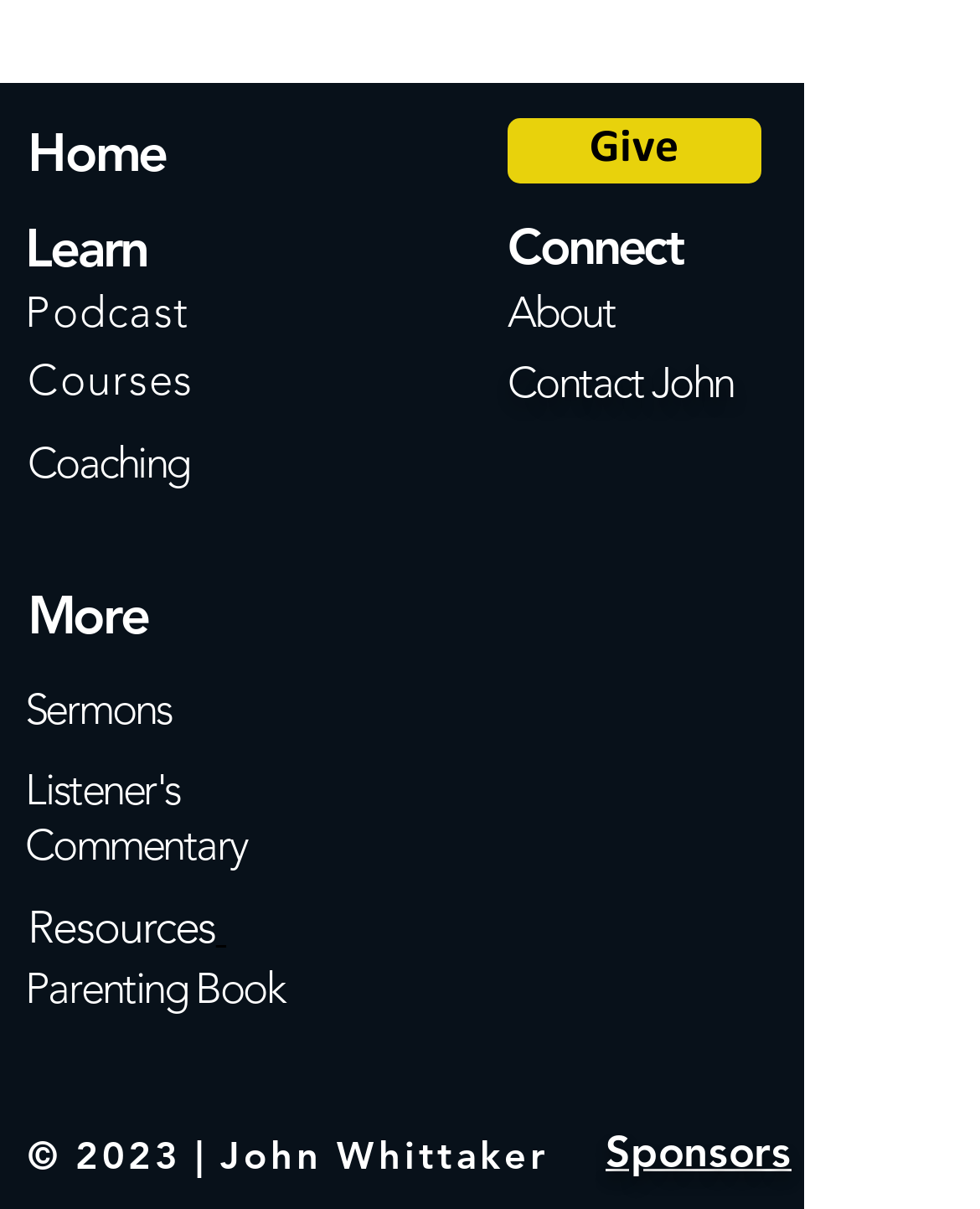How many social media icons are there in the 'Social Bar'? Observe the screenshot and provide a one-word or short phrase answer.

3